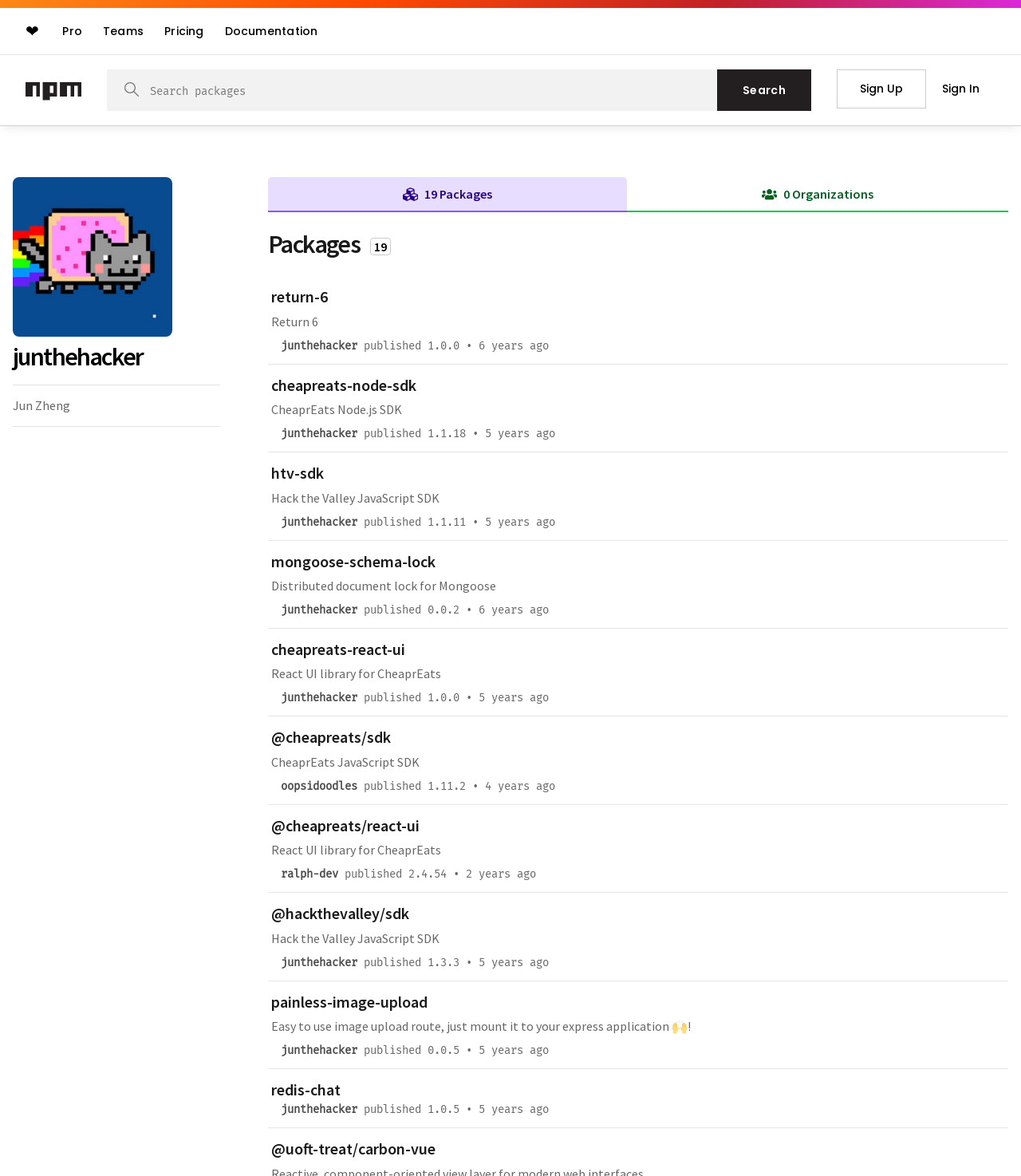Using the element description provided, determine the bounding box coordinates in the format (top-left x, top-left y, bottom-right x, bottom-right y). Ensure that all values are floating point numbers between 0 and 1. Element description: aria-label="Search packages" name="q" placeholder="Search packages"

[0.139, 0.063, 0.698, 0.09]